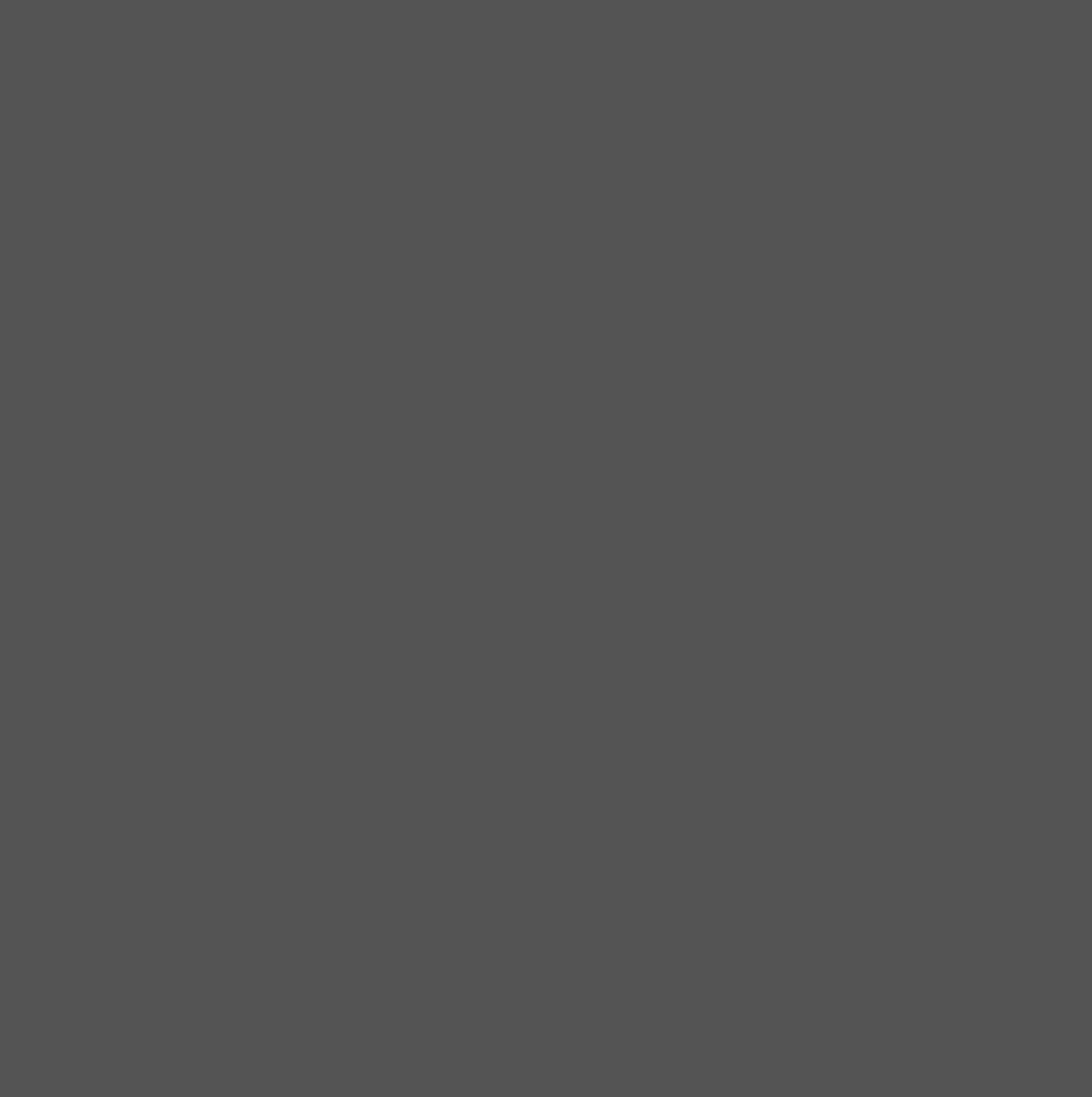Give a one-word or phrase response to the following question: What is the name of the company that owns the webpage?

FOREVER BLU MEDIA LIMITED